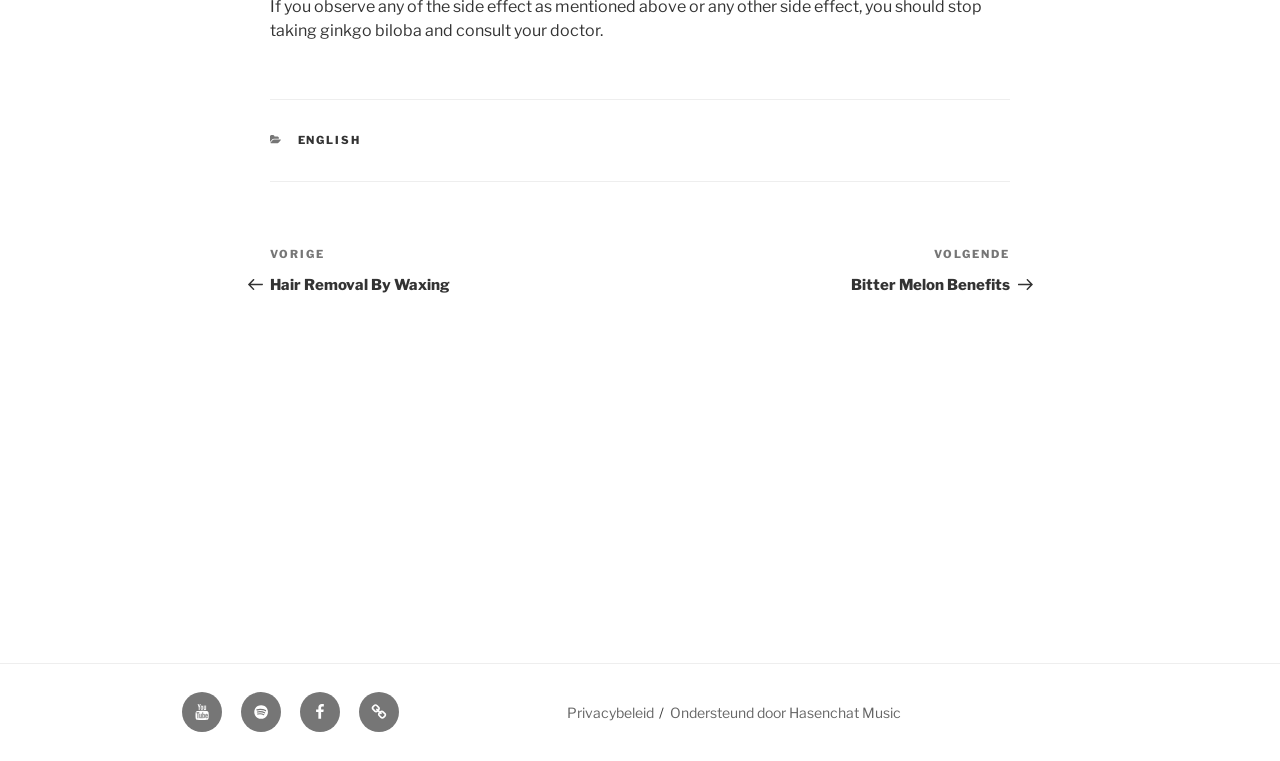What is the language of the webpage?
Please give a detailed answer to the question using the information shown in the image.

The language of the webpage is Dutch because the text 'CATEGORIEËN' and other links like 'Berichten' and 'Privacybeleid' are in Dutch.